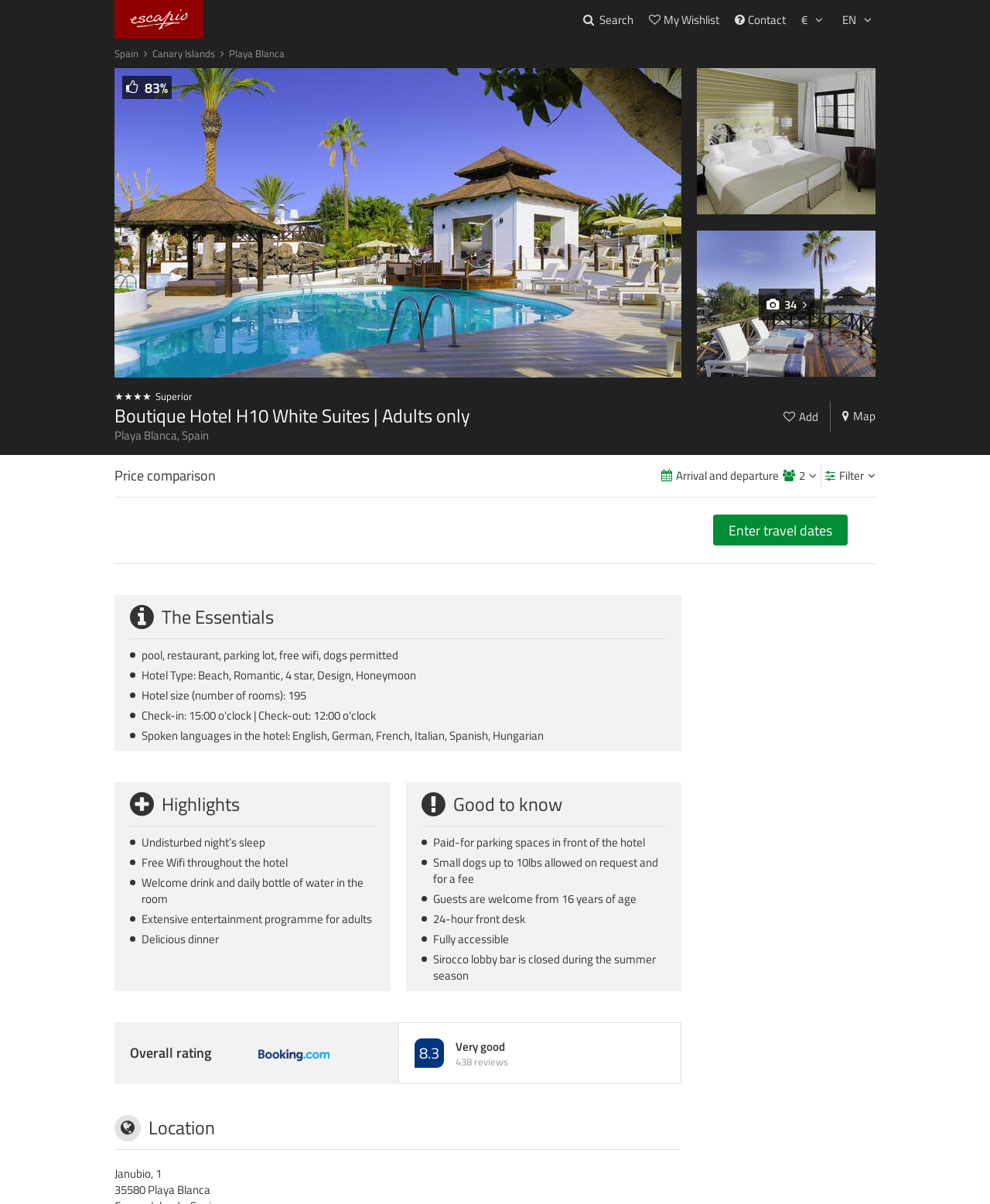Find the bounding box coordinates for the element that must be clicked to complete the instruction: "Check the overall rating". The coordinates should be four float numbers between 0 and 1, indicated as [left, top, right, bottom].

[0.116, 0.849, 0.688, 0.9]